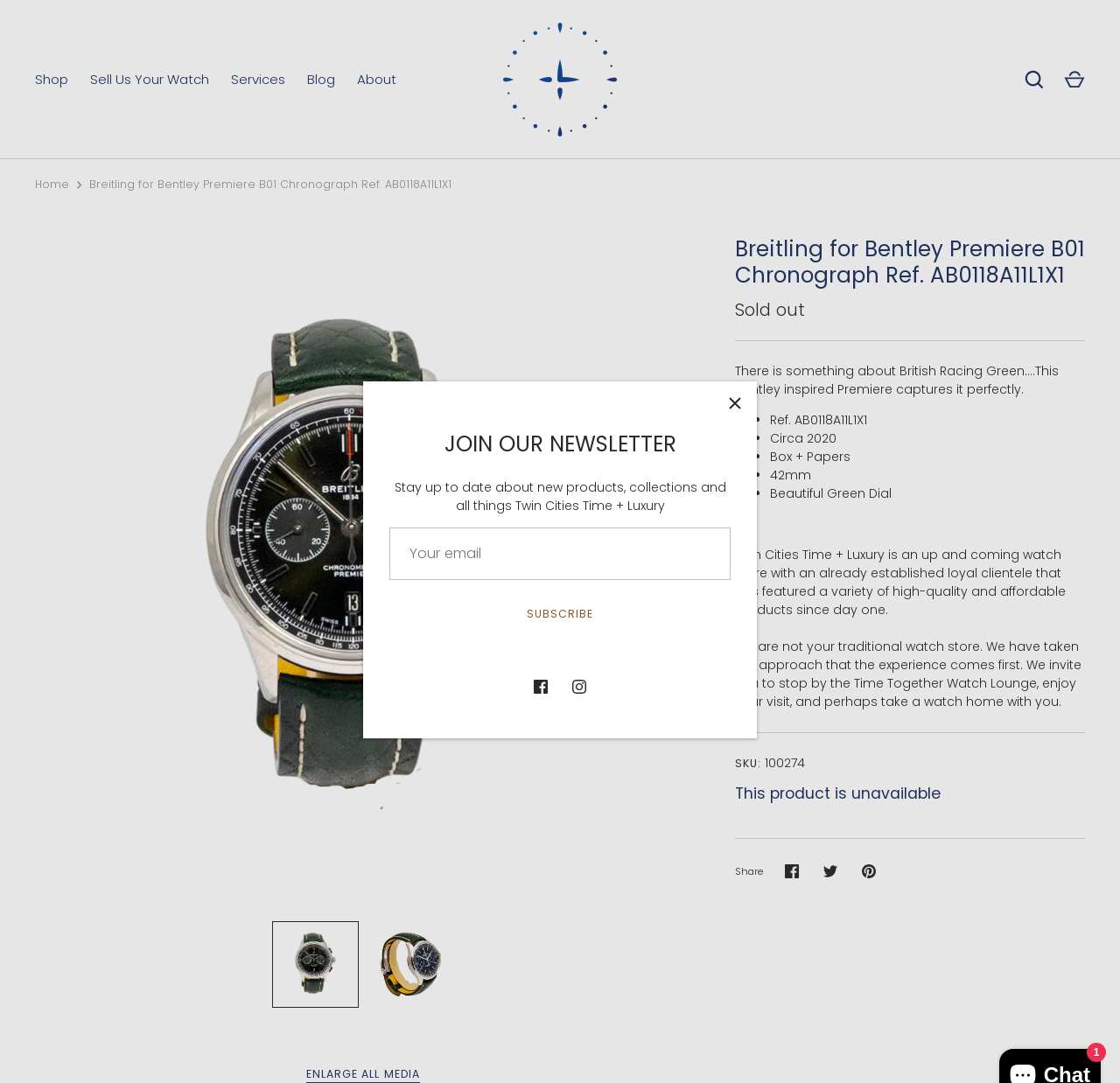Indicate the bounding box coordinates of the clickable region to achieve the following instruction: "Share on Facebook."

[0.69, 0.787, 0.724, 0.822]